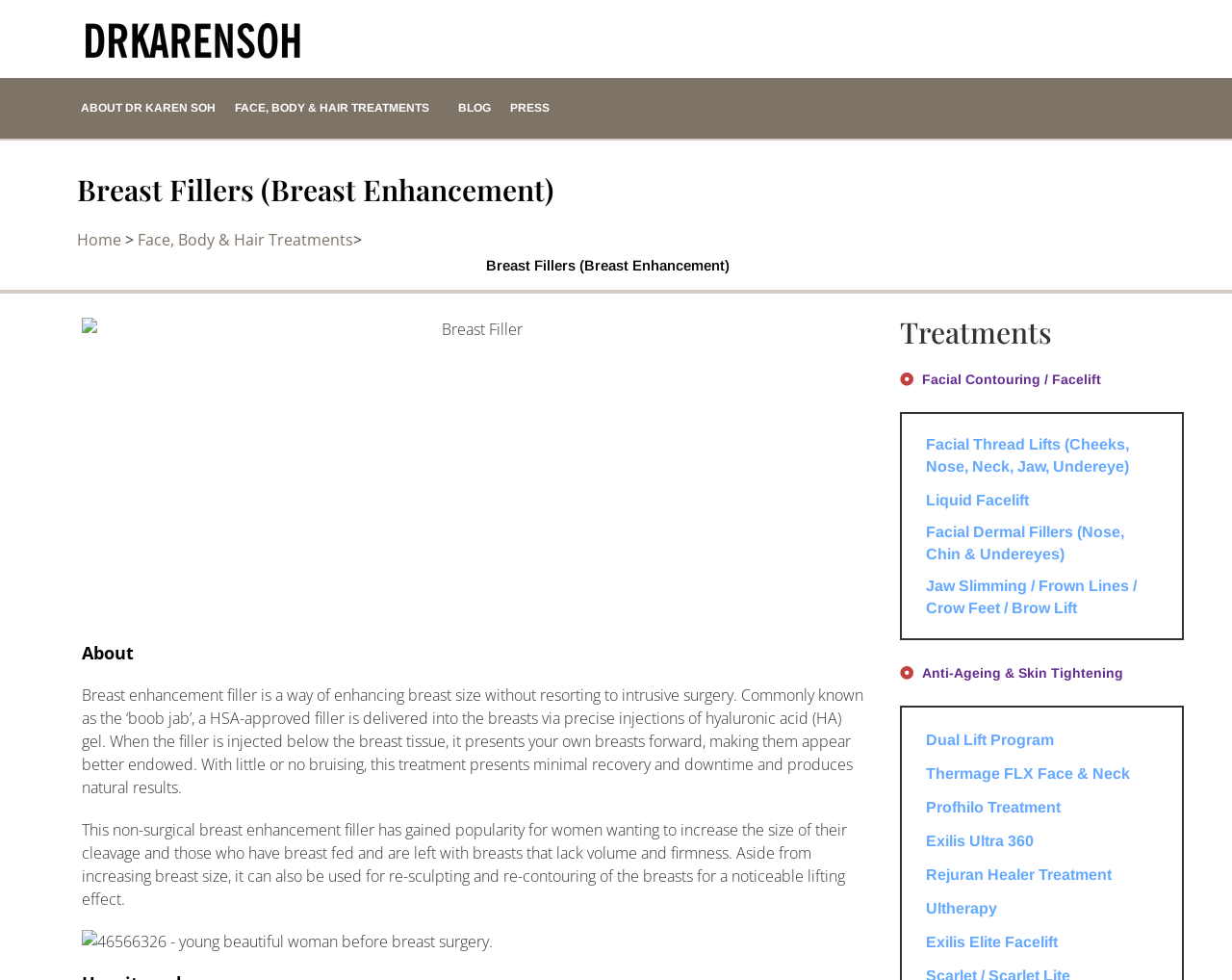Provide your answer to the question using just one word or phrase: What is breast enhancement filler?

Non-surgical breast enhancement